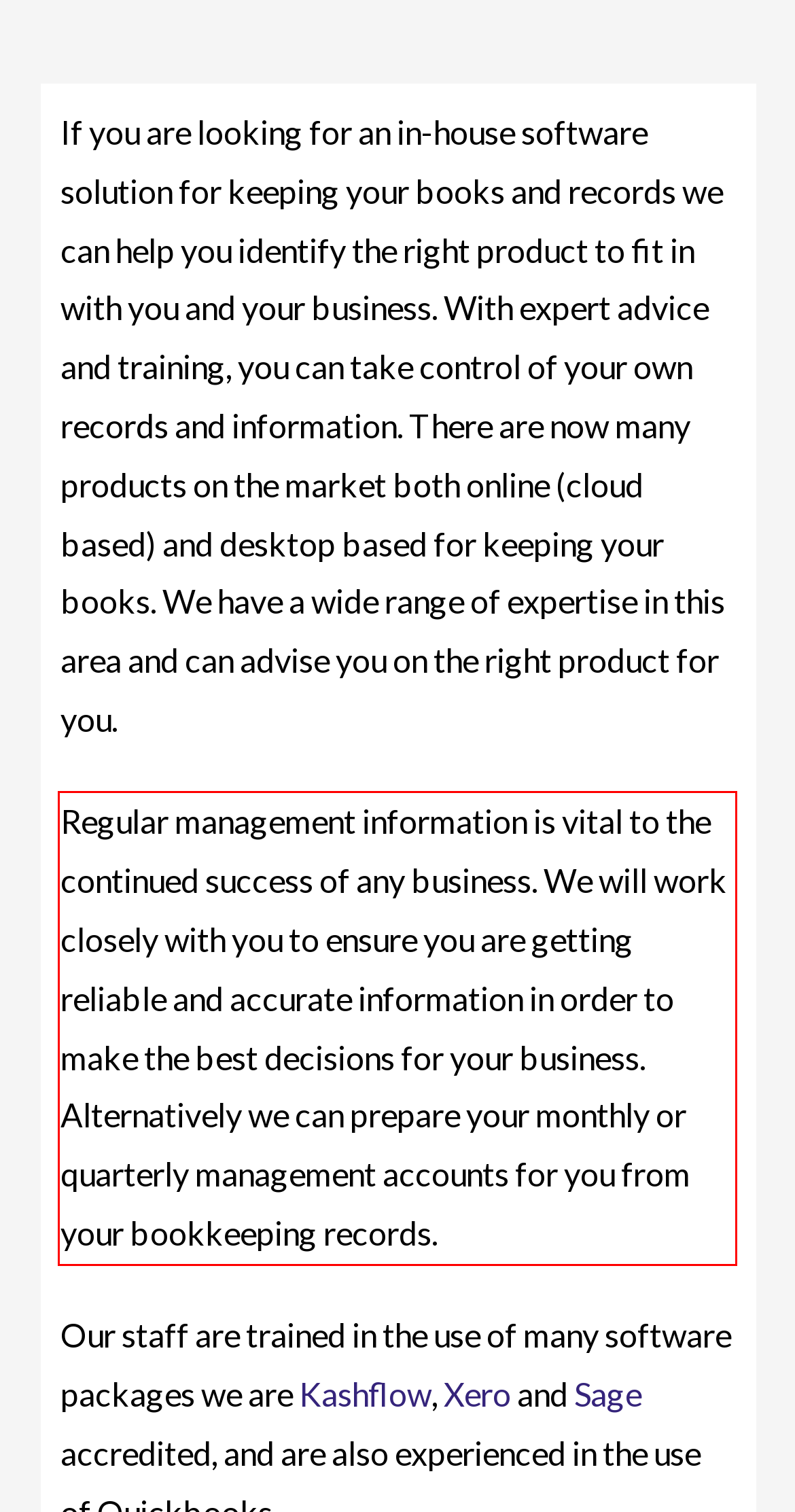Please identify and extract the text from the UI element that is surrounded by a red bounding box in the provided webpage screenshot.

Regular management information is vital to the continued success of any business. We will work closely with you to ensure you are getting reliable and accurate information in order to make the best decisions for your business. Alternatively we can prepare your monthly or quarterly management accounts for you from your bookkeeping records.